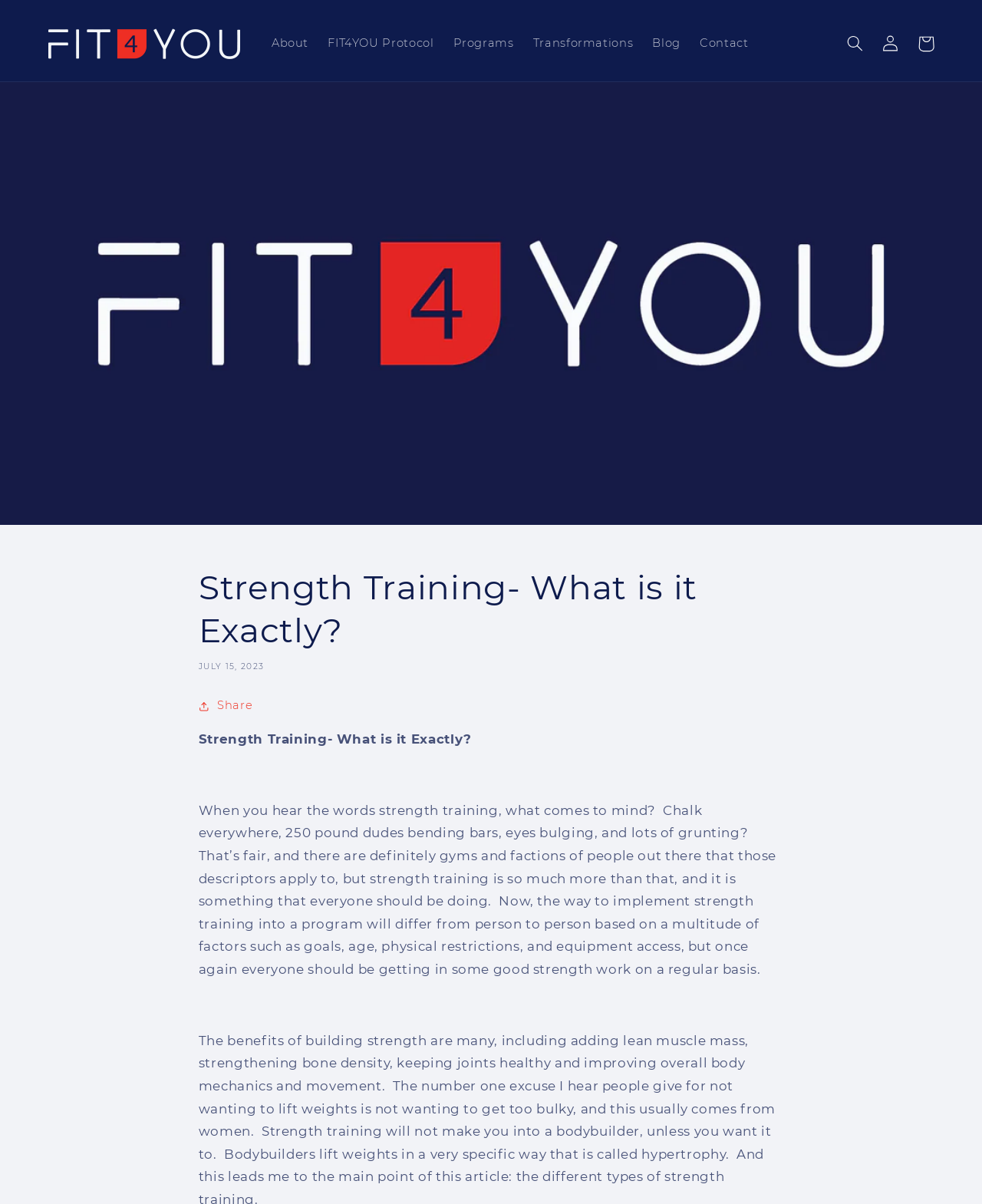Find and provide the bounding box coordinates for the UI element described here: "Transformations". The coordinates should be given as four float numbers between 0 and 1: [left, top, right, bottom].

[0.533, 0.022, 0.655, 0.05]